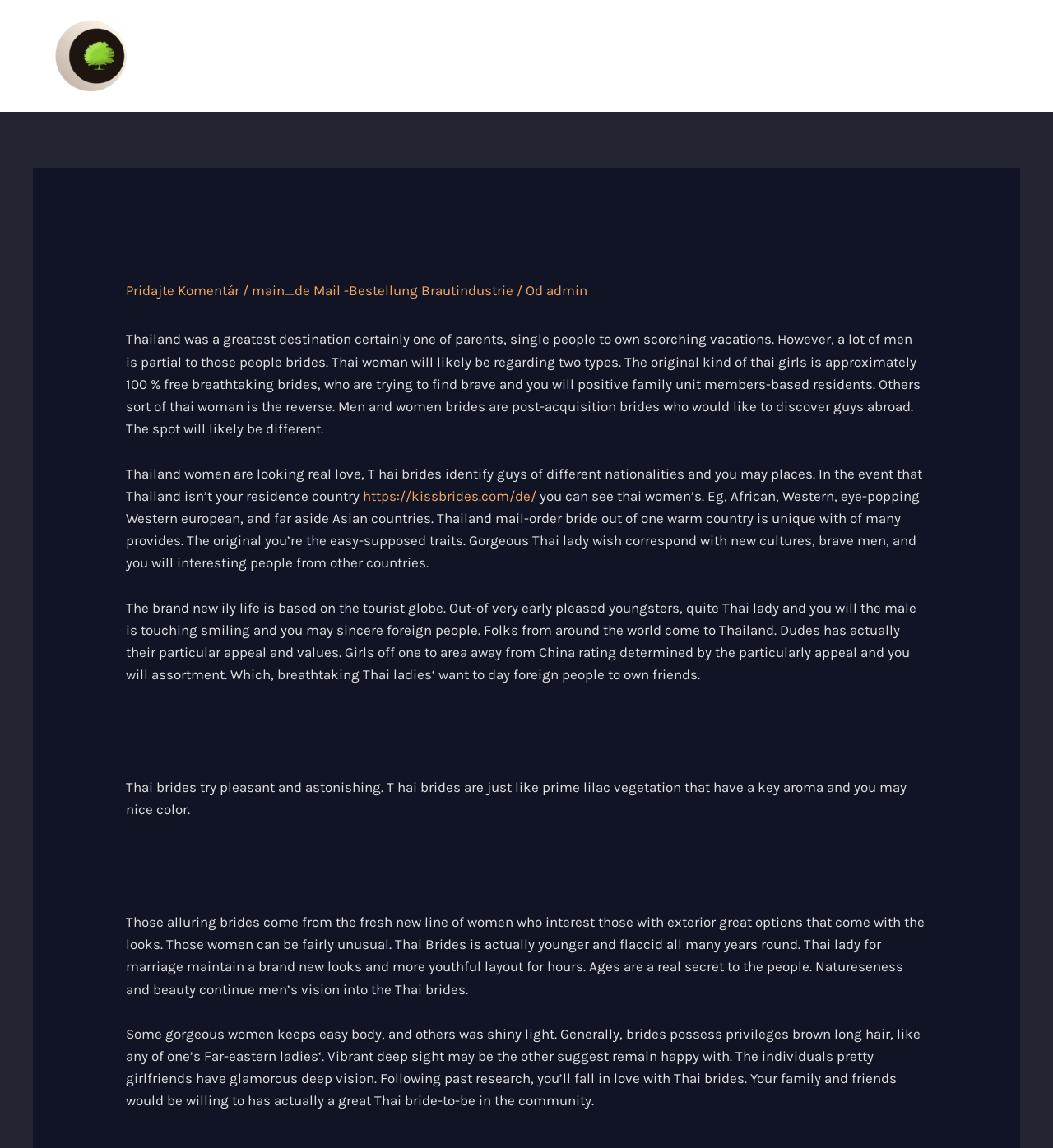Could you specify the bounding box coordinates for the clickable section to complete the following instruction: "Click the 'DOMOV' link"?

[0.273, 0.009, 0.362, 0.088]